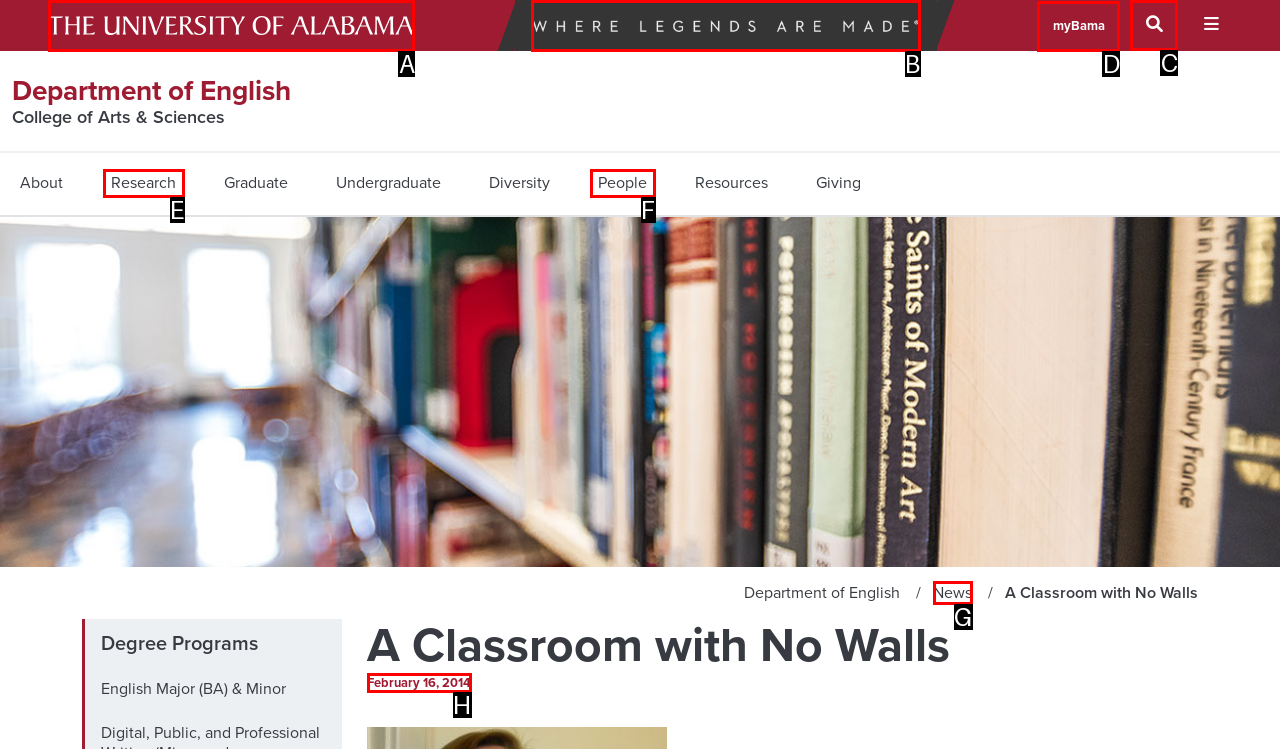Refer to the element description: I love Backgammon Ace and identify the matching HTML element. State your answer with the appropriate letter.

None